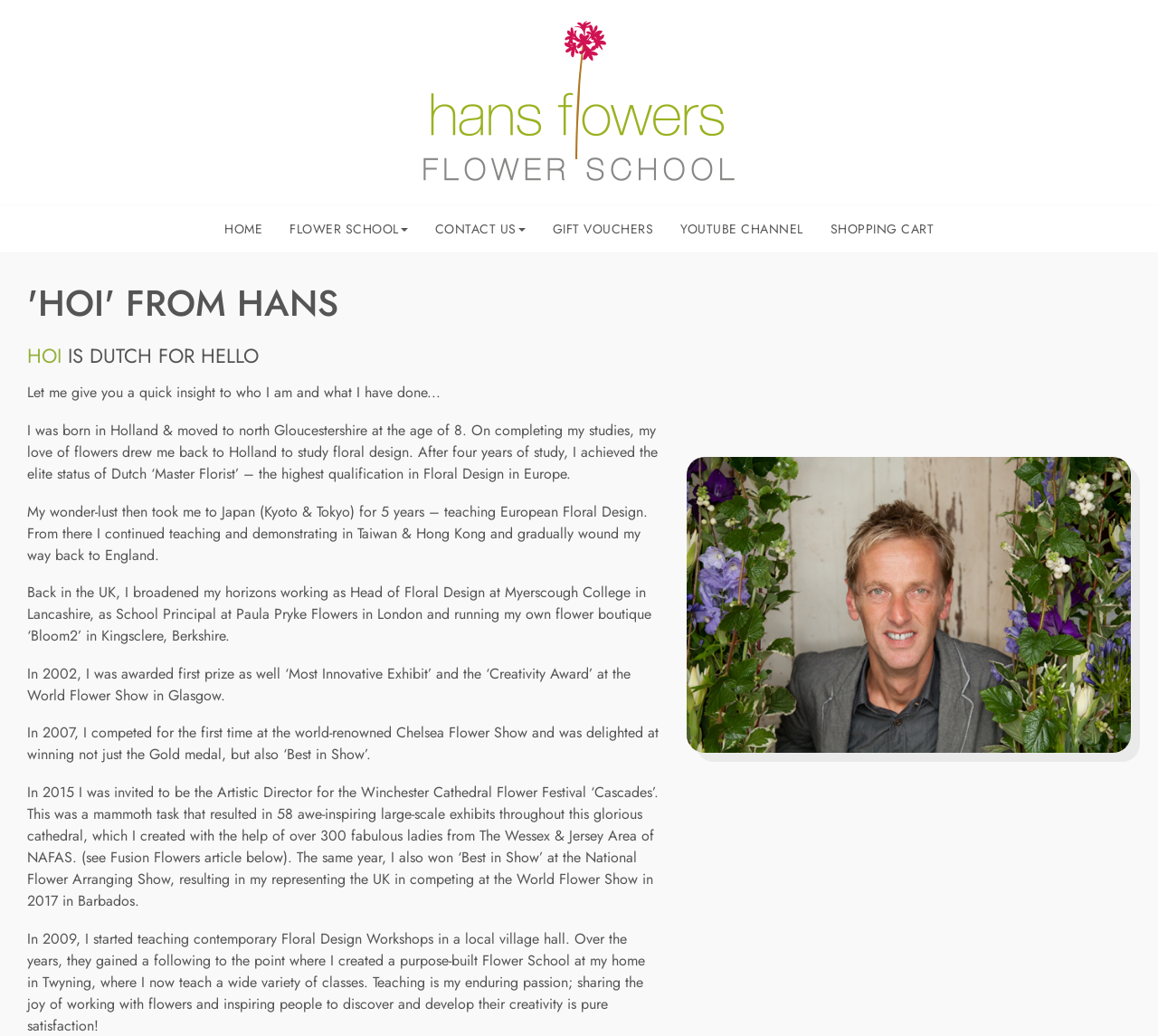Where did Hans Haverkamp move to at the age of 8? Based on the screenshot, please respond with a single word or phrase.

North Gloucestershire